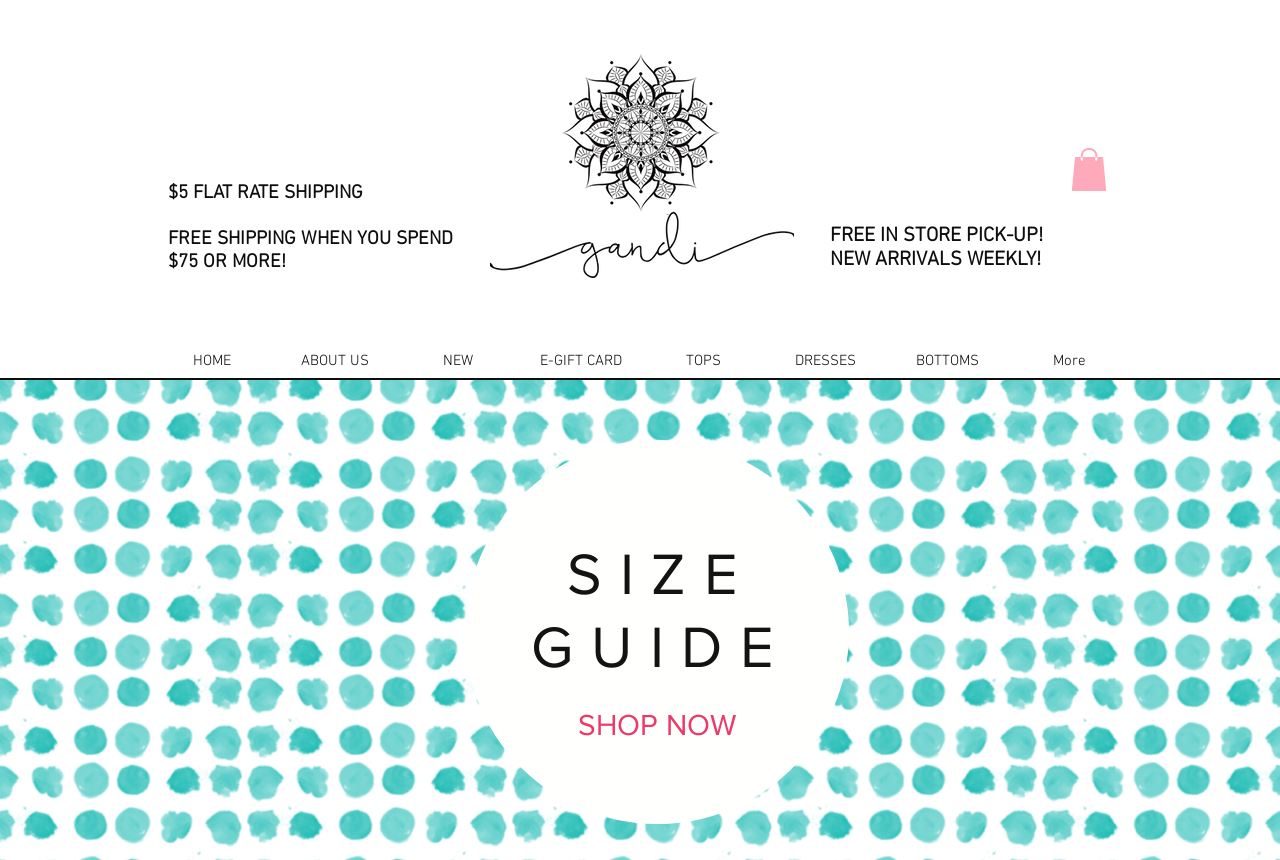Carefully examine the image and provide an in-depth answer to the question: What is the call-to-action button below the size chart?

The webpage has a size chart section, and below it, there is a call-to-action button that says 'SHOP NOW'. This button is likely encouraging customers to start shopping after viewing the size chart.